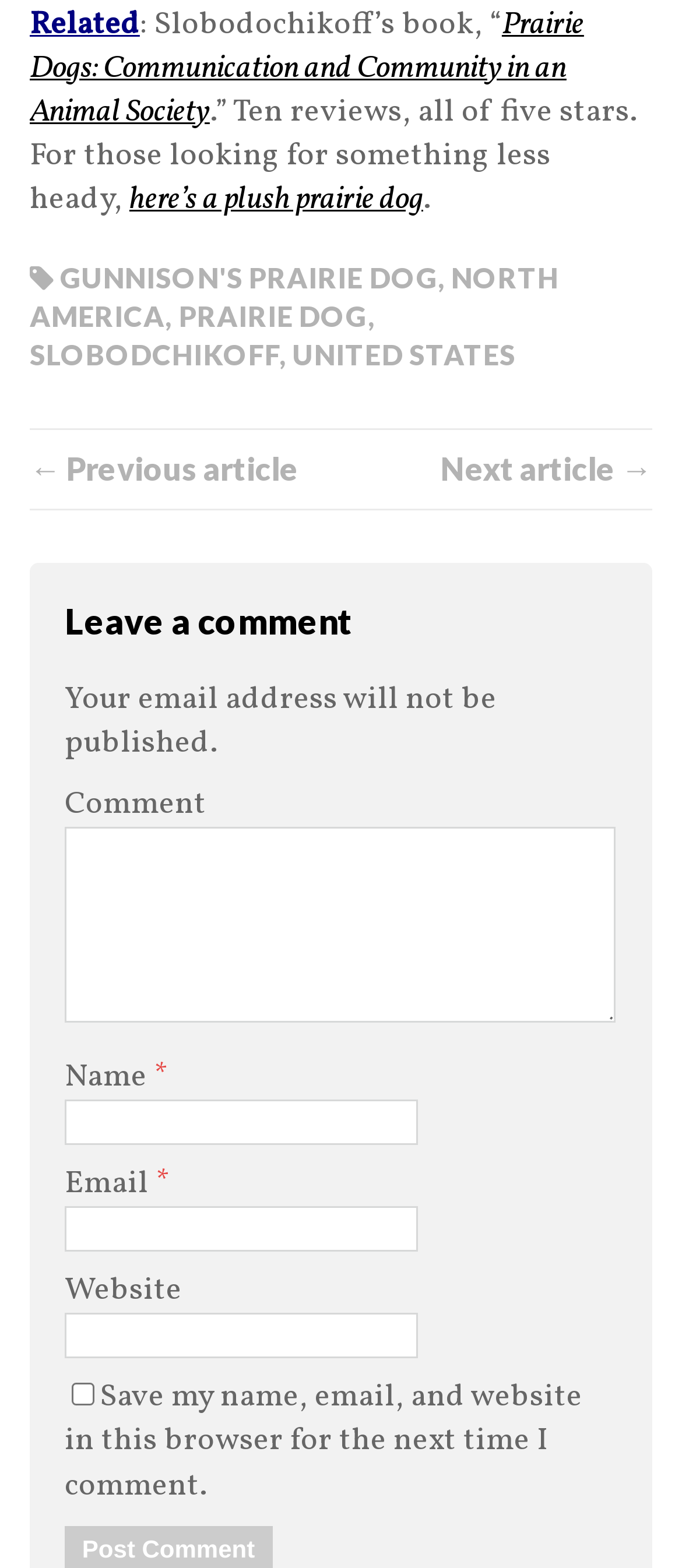Specify the bounding box coordinates of the area that needs to be clicked to achieve the following instruction: "Click on the link 'Prairie Dogs: Communication and Community in an Animal Society'".

[0.043, 0.002, 0.856, 0.086]